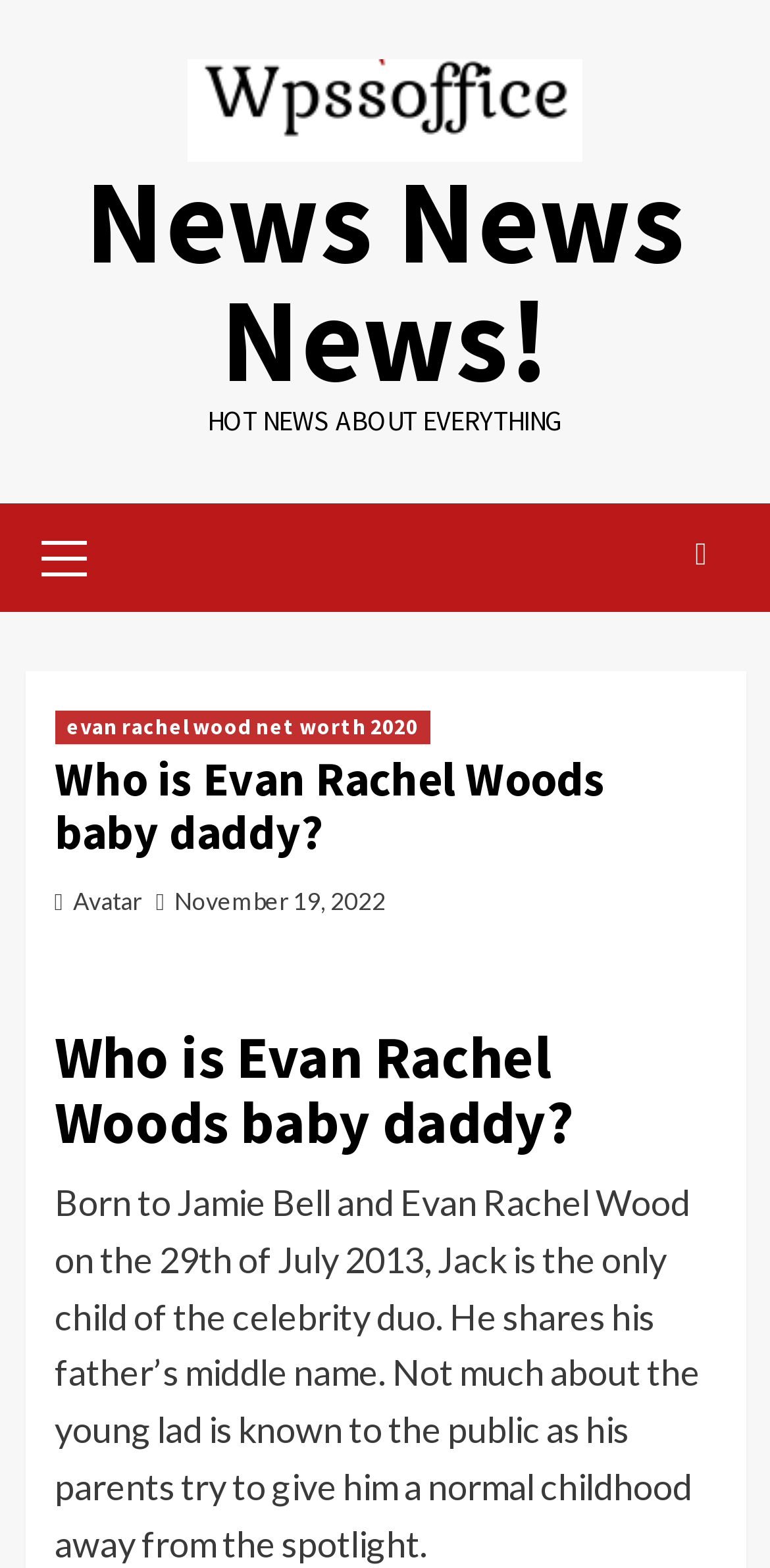Provide your answer to the question using just one word or phrase: What is the name of Evan Rachel Wood's child?

Jack